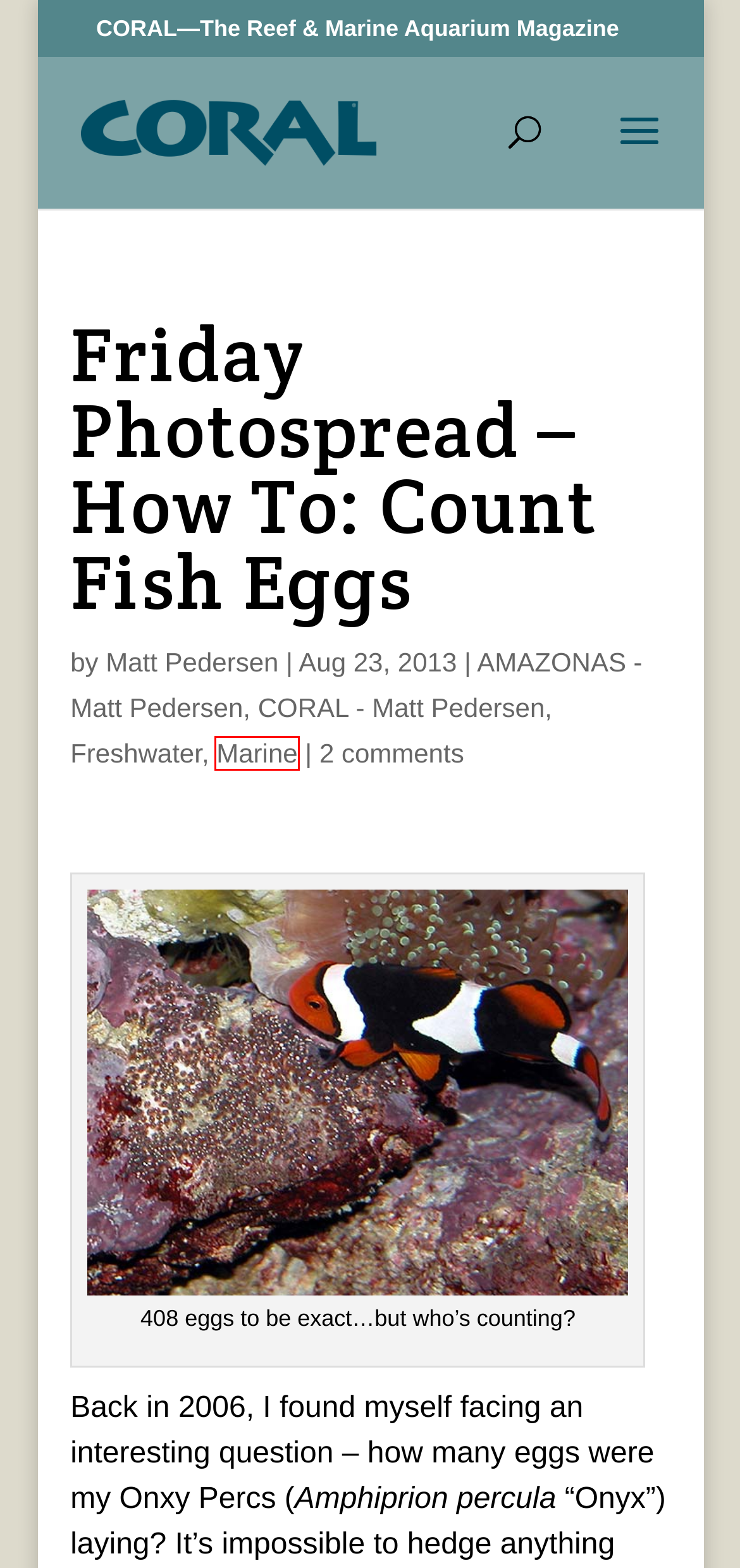With the provided webpage screenshot containing a red bounding box around a UI element, determine which description best matches the new webpage that appears after clicking the selected element. The choices are:
A. CORAL Magazine Reviews - CORAL Magazine
B. Aquatic Media Press, LLC Privacy Policy - Aquatic Media Press
C. AMAZONAS - Matt Pedersen Archives - CORAL Magazine
D. CORAL Magazine | Discover marine aquariums & coral reefs - CORAL Magazine
E. Freshwater Archives - CORAL Magazine
F. CORAL - Matt Pedersen Archives - CORAL Magazine
G. Marine Archives - CORAL Magazine
H. Shop - Aquatic Media Press

G